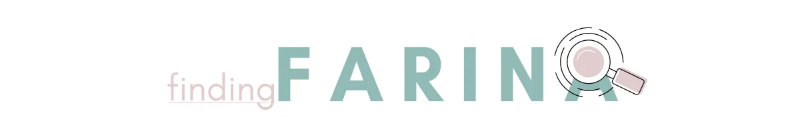Explain the image in detail, mentioning the main subjects and background elements.

The image features a stylish logo for "Finding Farina" with a modern design that incorporates a magnifying glass, suggesting themes of exploration and discovery. The text is presented in a playful yet elegant typeface, with "finding" in a soft pink hue and "FARINA" in a calming mint green. This branding conveys a sense of warmth and approachability, reflecting the blog's focus on practical advice related to finances, health, and home management. The overall aesthetic is clean but inviting, perfect for engaging readers looking for helpful tips and insights.